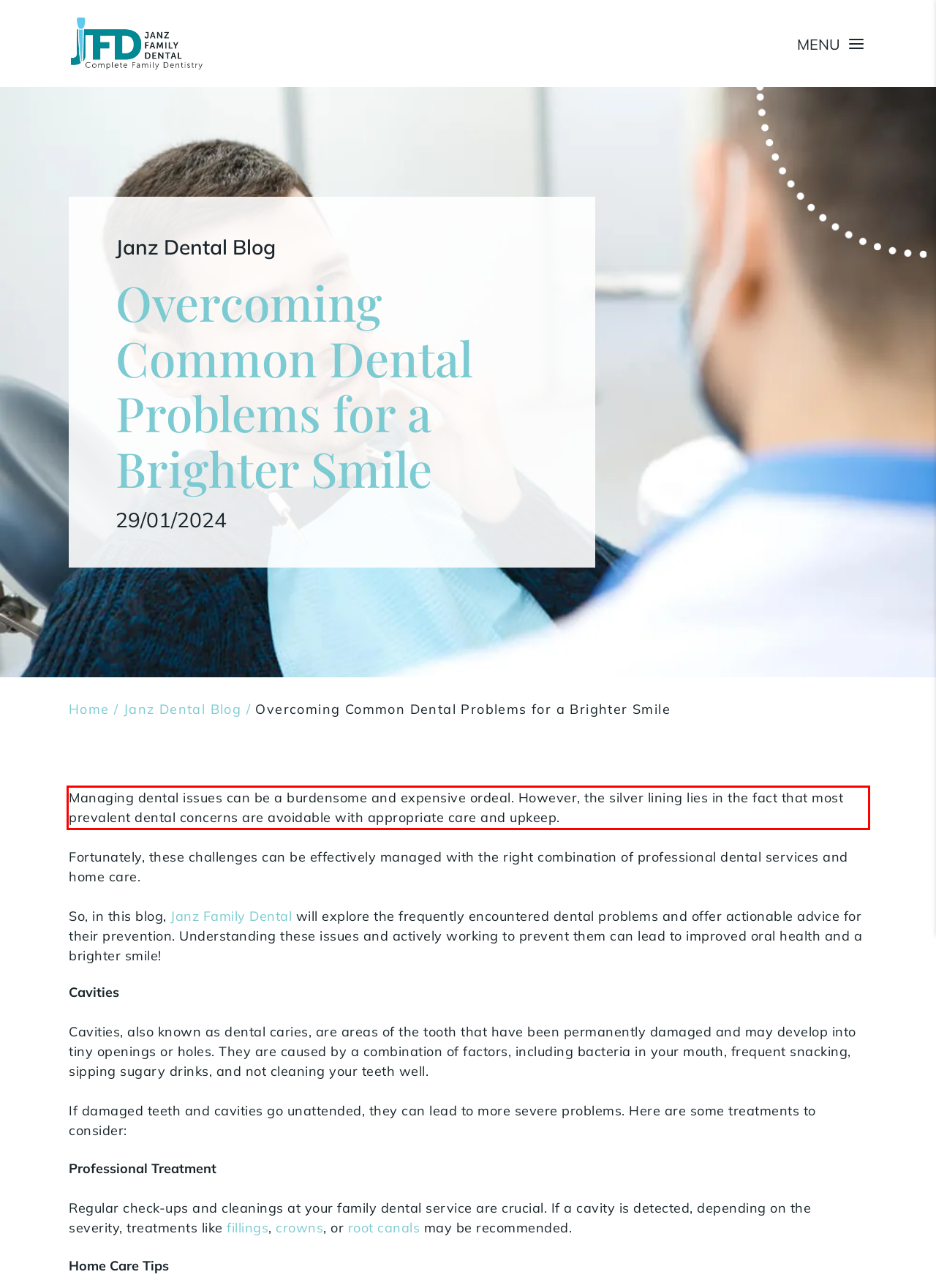Please use OCR to extract the text content from the red bounding box in the provided webpage screenshot.

Managing dental issues can be a burdensome and expensive ordeal. However, the silver lining lies in the fact that most prevalent dental concerns are avoidable with appropriate care and upkeep.